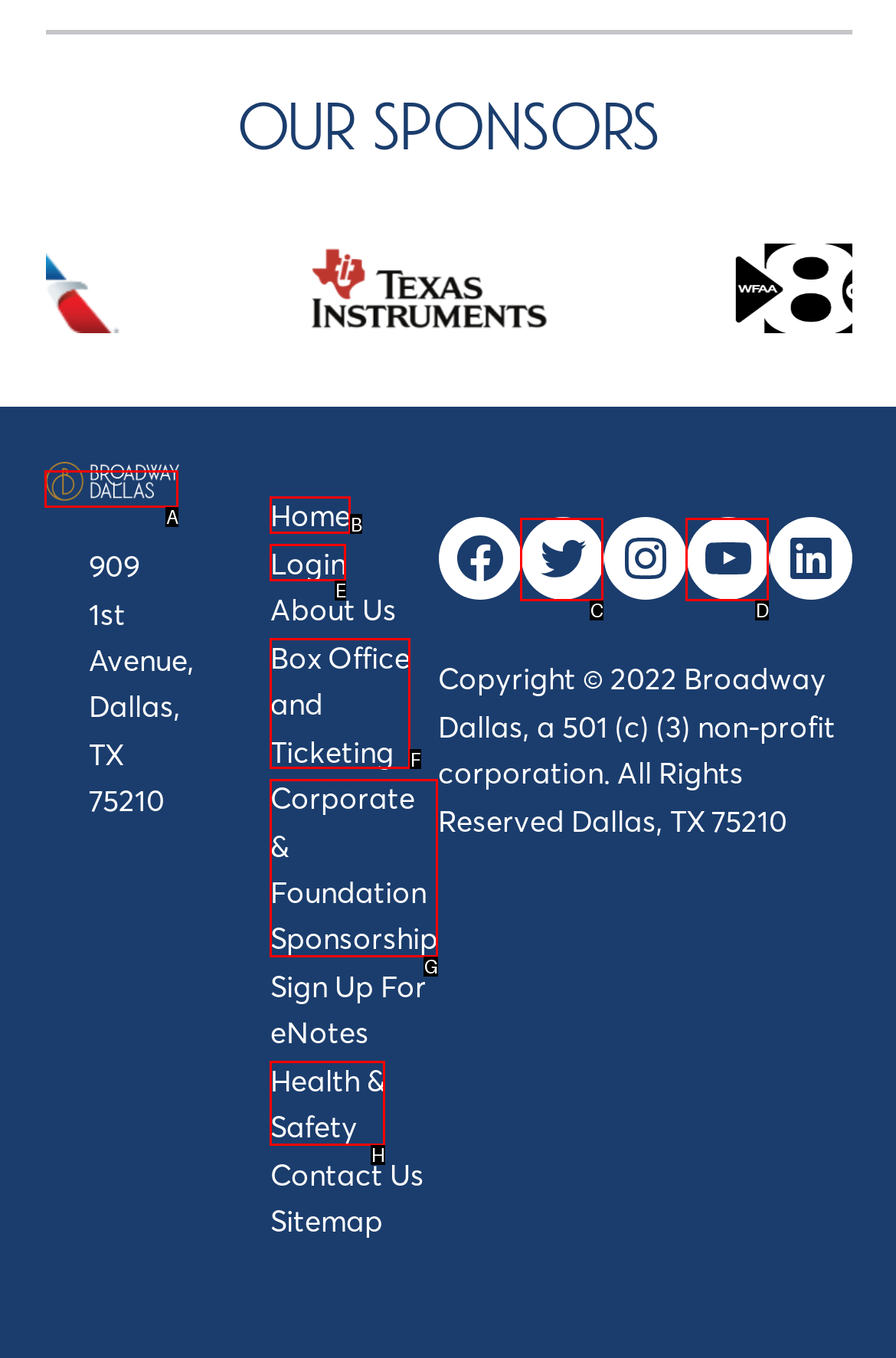Tell me which one HTML element I should click to complete the following task: View Box Office and Ticketing Answer with the option's letter from the given choices directly.

F